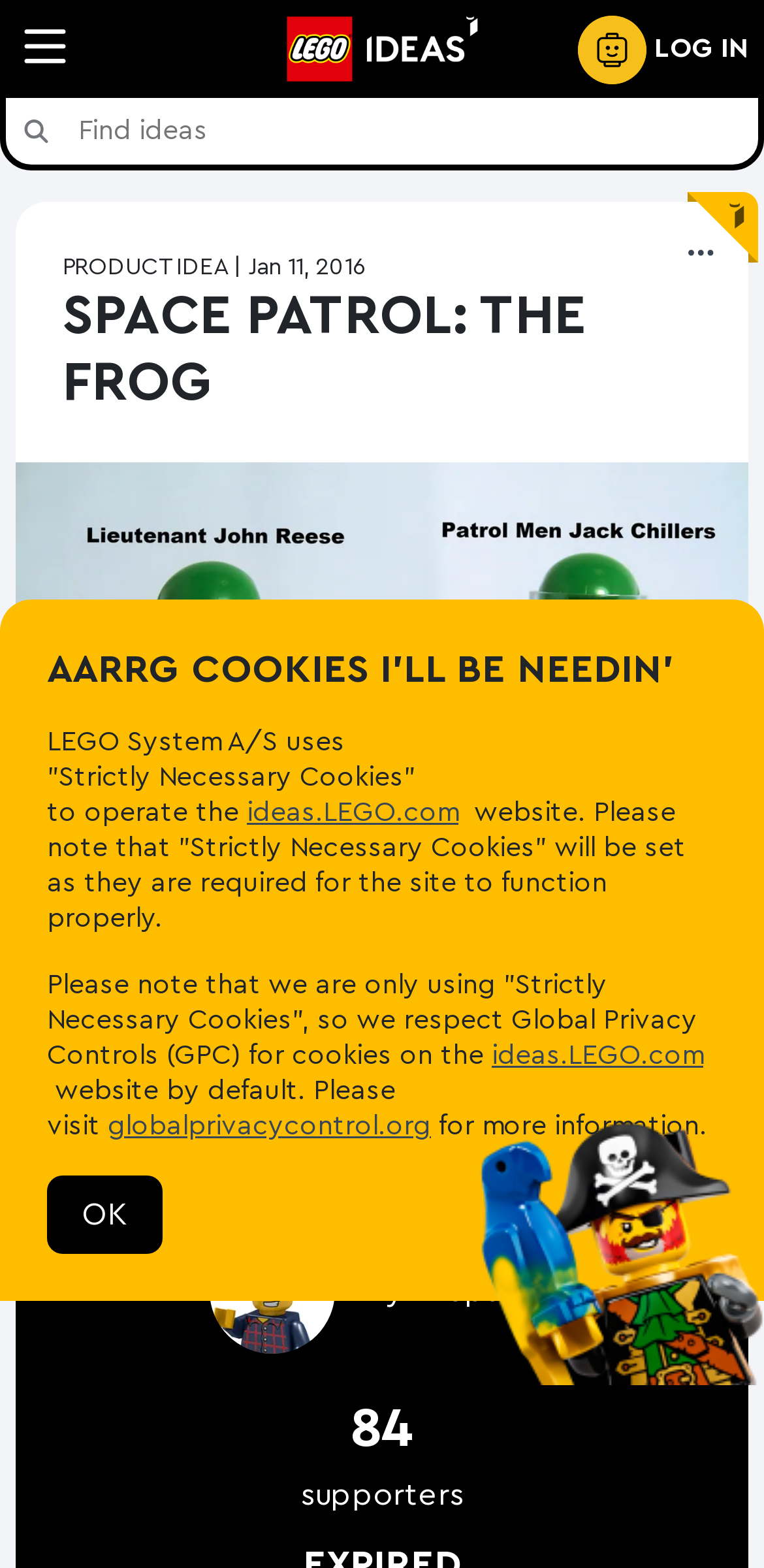Find the bounding box coordinates of the clickable region needed to perform the following instruction: "Visit ImSpanky's profile". The coordinates should be provided as four float numbers between 0 and 1, i.e., [left, top, right, bottom].

[0.538, 0.813, 0.726, 0.833]